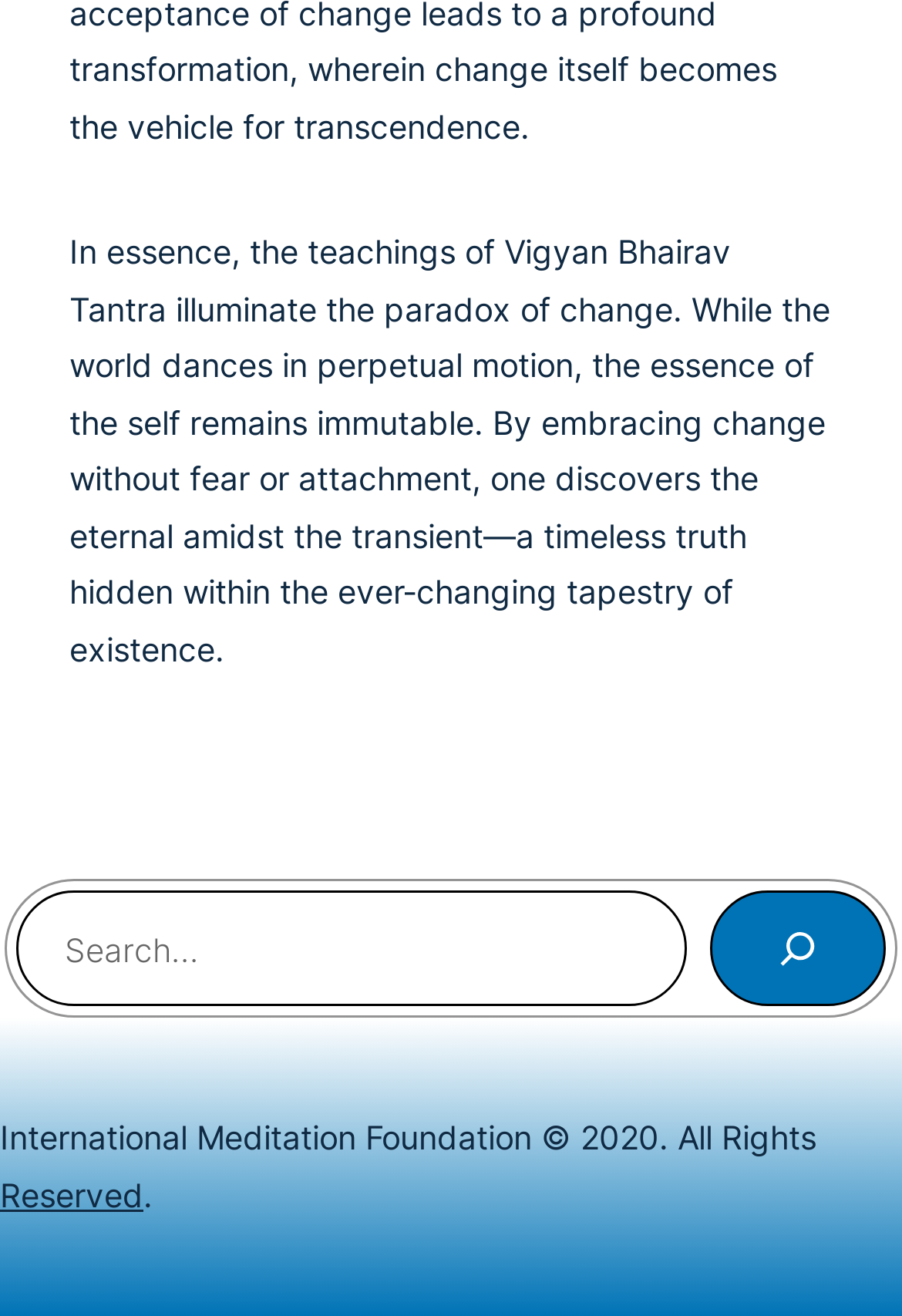What is the main topic of this webpage?
Please answer the question with a detailed and comprehensive explanation.

The main topic of this webpage is Vigyan Bhairav Tantra, which is evident from the static text at the top of the page that discusses the teachings of Vigyan Bhairav Tantra and its relation to change and the self.